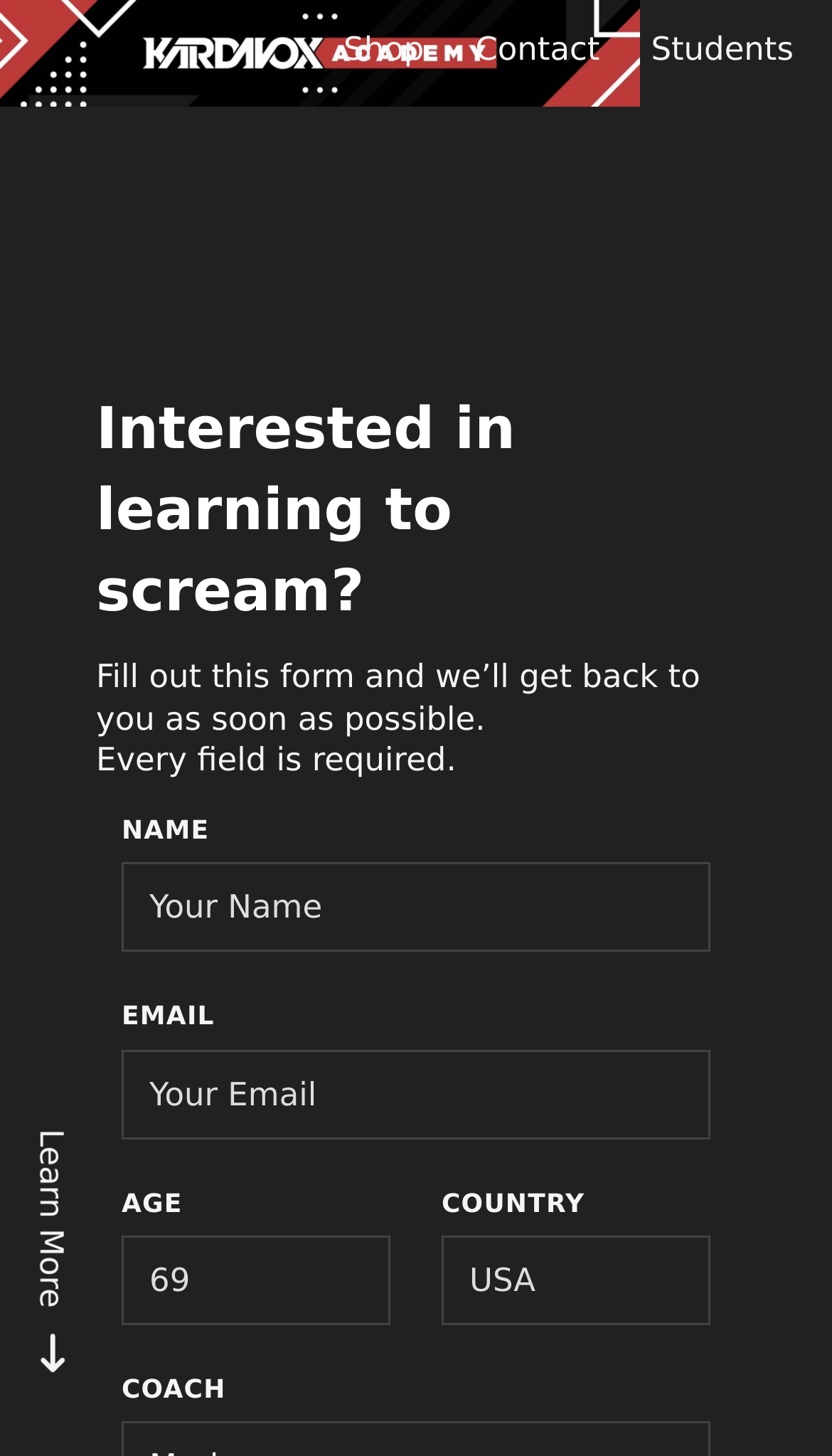Can you specify the bounding box coordinates for the region that should be clicked to fulfill this instruction: "Fill out the NAME field".

[0.146, 0.592, 0.854, 0.654]